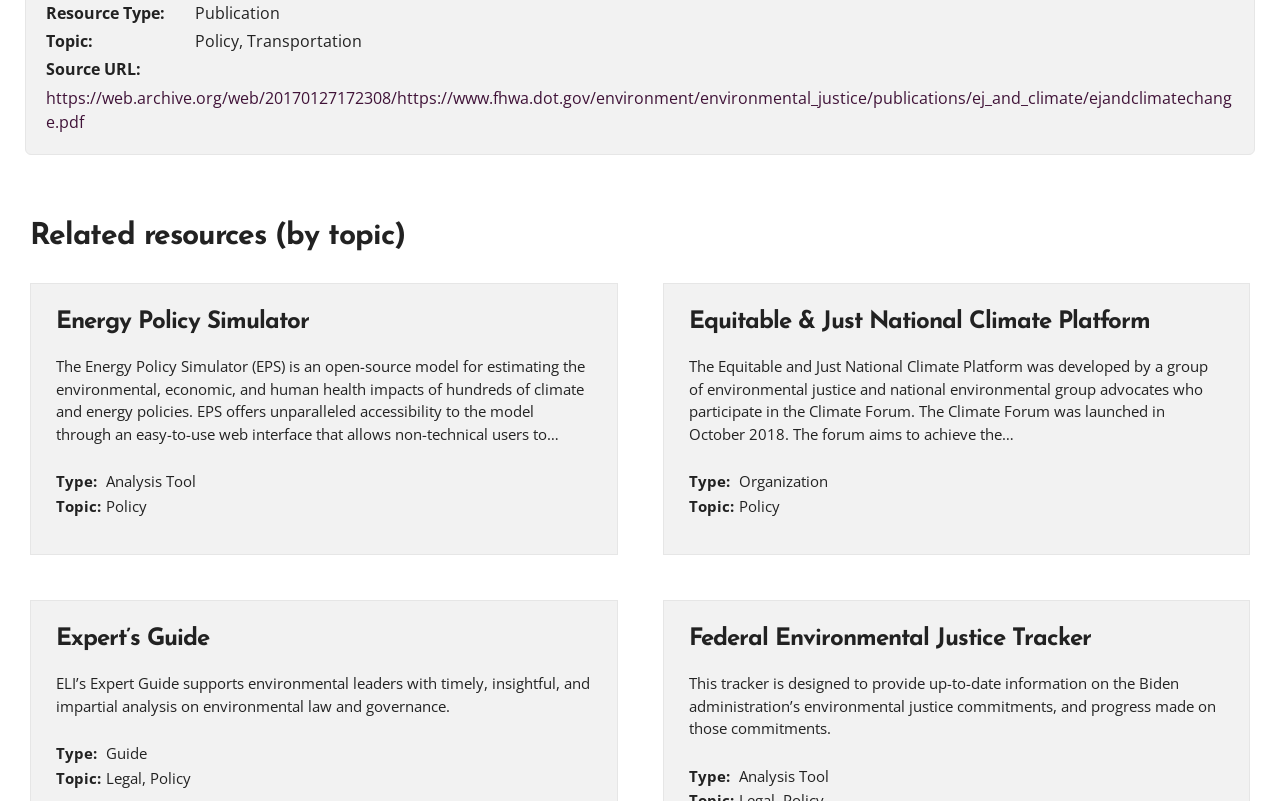Please provide the bounding box coordinates in the format (top-left x, top-left y, bottom-right x, bottom-right y). Remember, all values are floating point numbers between 0 and 1. What is the bounding box coordinate of the region described as: Expert’s Guide

[0.044, 0.783, 0.163, 0.813]